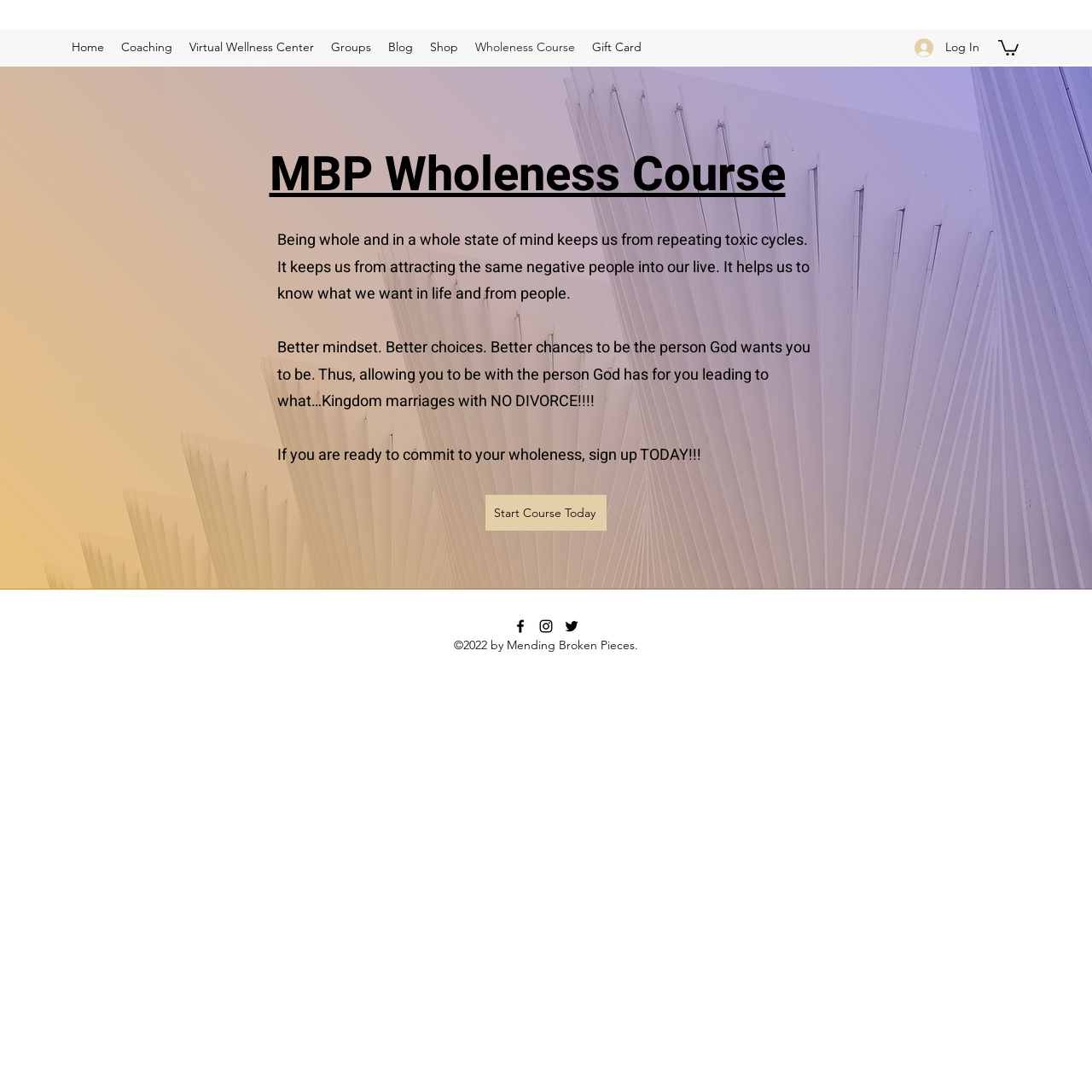Produce an elaborate caption capturing the essence of the webpage.

The webpage is about the Wholeness Course offered by MBP. At the top, there is a navigation bar with 9 links: Home, Coaching, Virtual Wellness Center, Groups, Blog, Shop, Wholeness Course, Gift Card, and Log In. The Log In button is located at the top right corner of the page.

Below the navigation bar, there is a main section that takes up most of the page. At the top of this section, there is a large image of a white structure. Above this image, there is a heading that reads "MBP Wholeness Course". 

Below the heading, there are three paragraphs of text. The first paragraph explains the importance of being whole and in a whole state of mind. The second paragraph describes the benefits of having a better mindset, making better choices, and being the person God wants you to be. The third paragraph encourages readers to sign up for the Wholeness Course today.

To the right of the third paragraph, there is a "Start Course Today" link. 

At the bottom of the page, there is a social bar with links to Facebook, Instagram, and Twitter, each accompanied by its respective icon. Below the social bar, there is a copyright notice that reads "©2022 by Mending Broken Pieces."